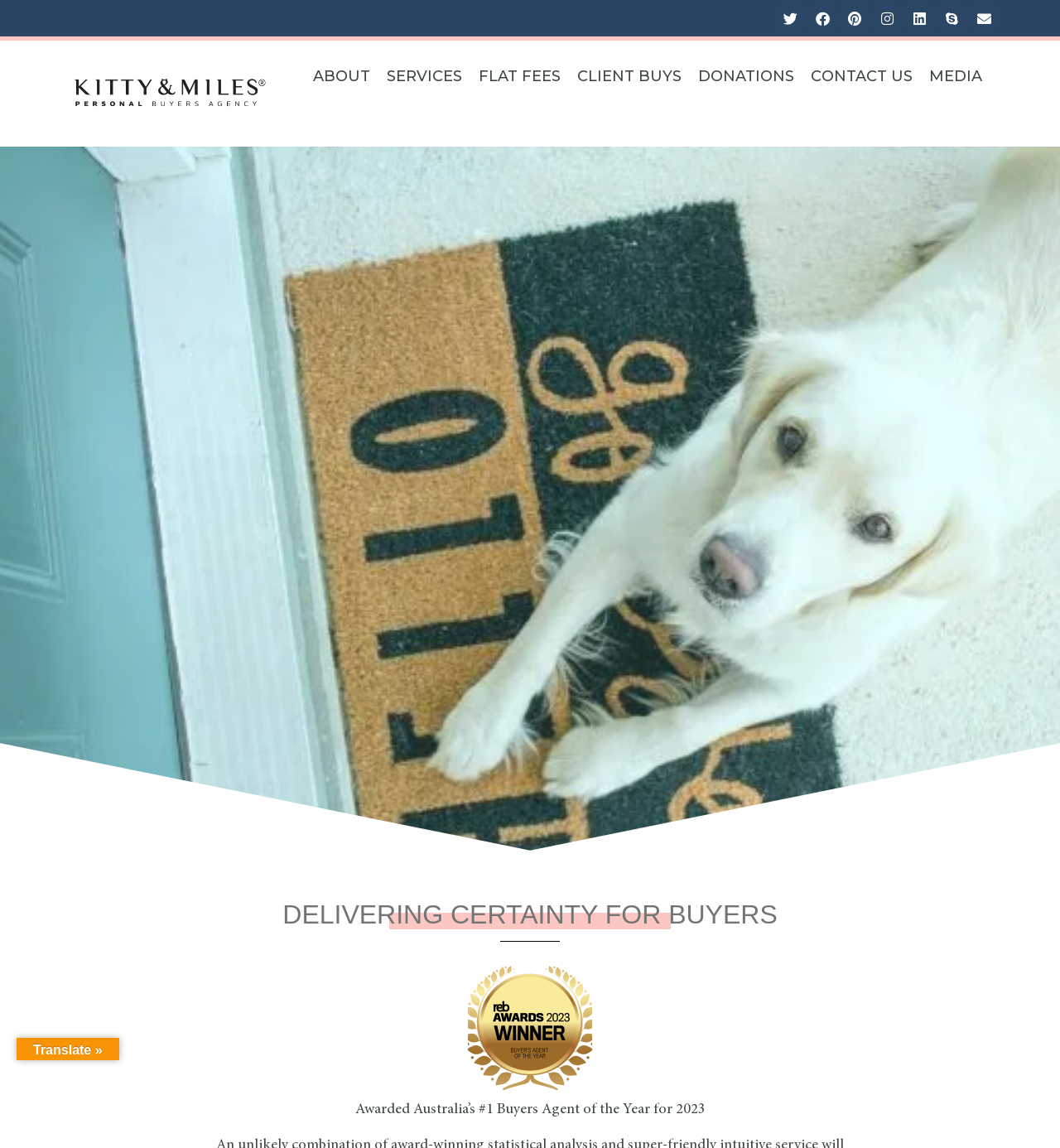Refer to the image and provide an in-depth answer to the question: 
What is the name of the company?

I found the company name by looking at the top-left corner of the webpage, where there is a link with the text 'Kitty & Miles®' and an accompanying image with the same text.